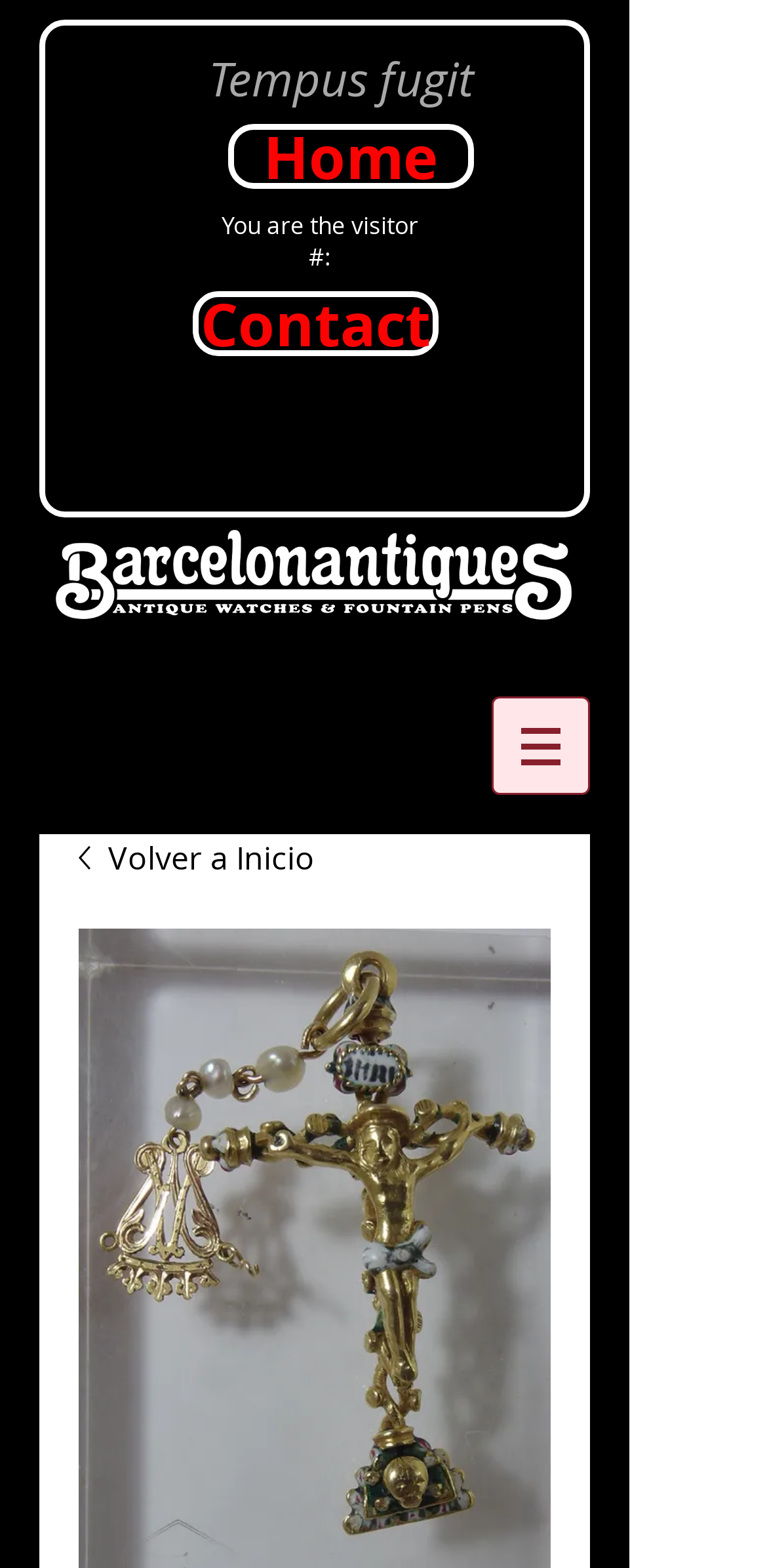From the given element description: "Contact", find the bounding box for the UI element. Provide the coordinates as four float numbers between 0 and 1, in the order [left, top, right, bottom].

[0.251, 0.186, 0.572, 0.227]